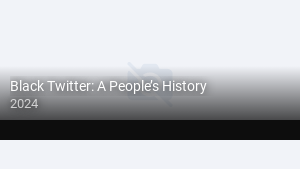What does 'A People’s History' imply?
Using the screenshot, give a one-word or short phrase answer.

Collective experiences and voices